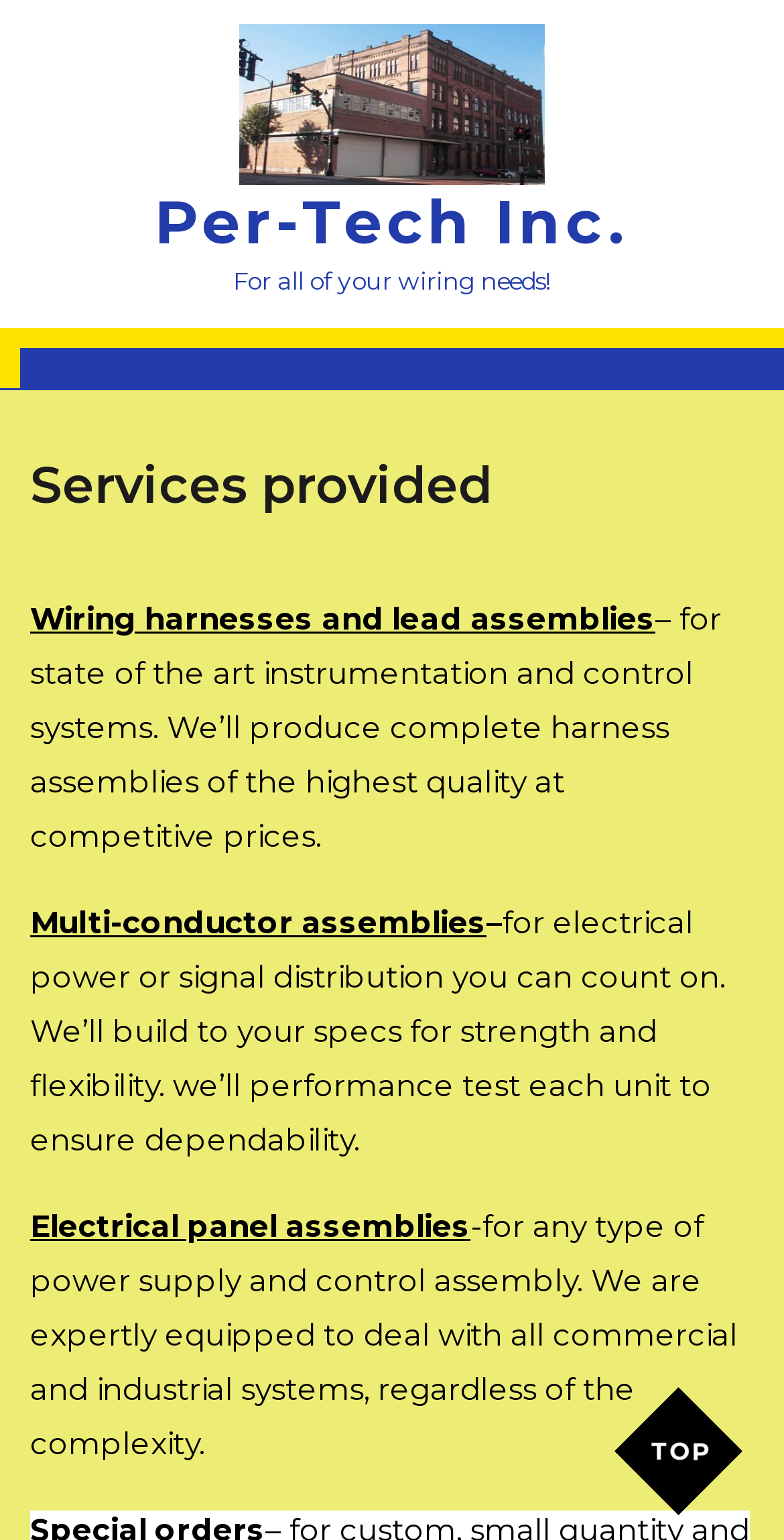What is the quality of the harness assemblies produced by Per-Tech Inc.?
Please provide a single word or phrase as the answer based on the screenshot.

Highest quality